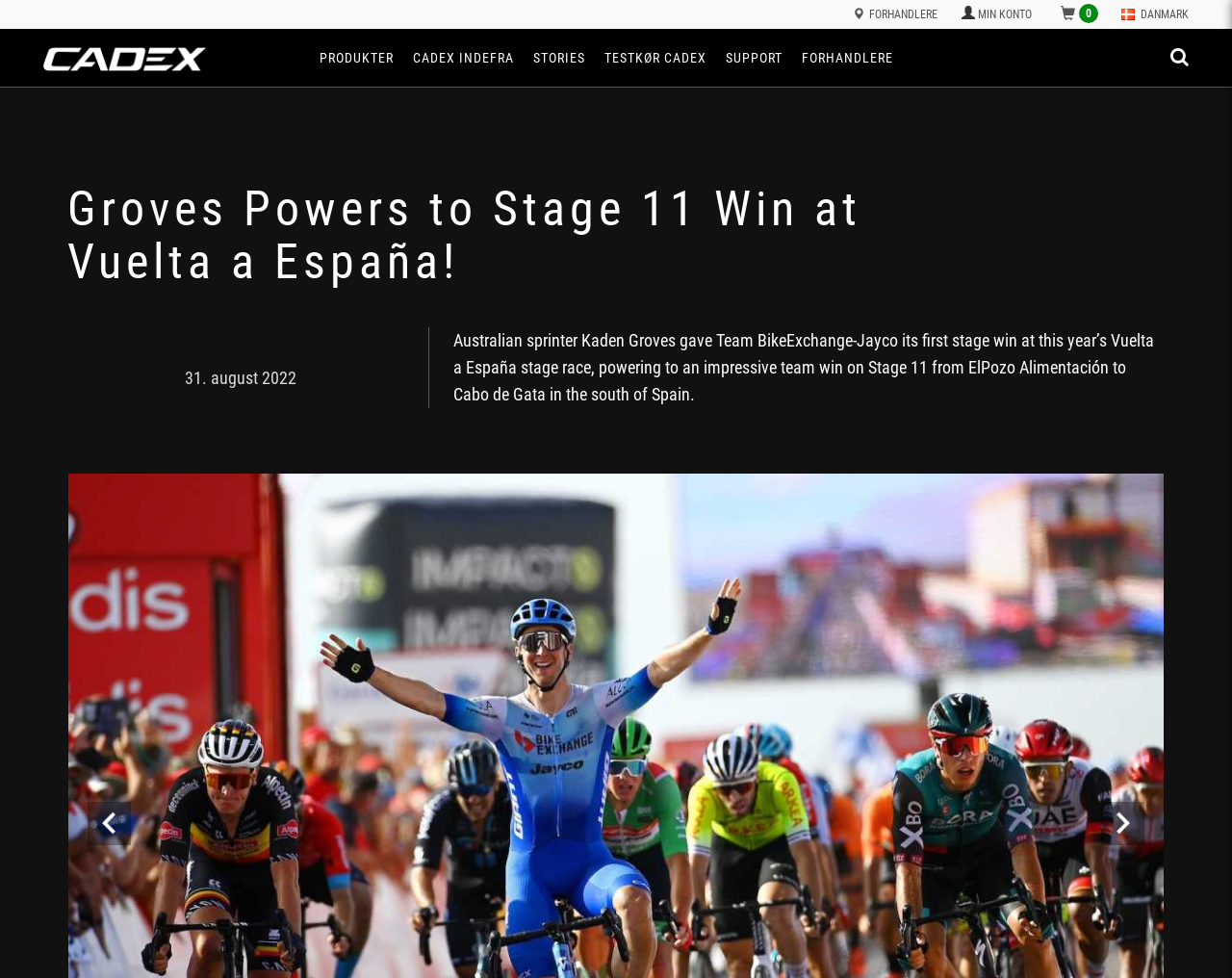Offer a thorough description of the webpage.

The webpage is about a news article titled "Groves Powers to Stage 11 Win at Vuelta a España!" with a focus on Australian sprinter Kaden Groves' first stage win at the Vuelta a España stage race. 

At the top left of the page, there is a link to skip to the main content. On the top right, there are several links, including "FORHANDLERE", "MIN KONTO", and "DANMARK", which seem to be related to account management and location selection. 

Below these links, there is a navigation menu with links to the CADEX homepage, products, stories, and support. The menu also includes a search button on the far right. 

The main content of the page is a news article with a heading that matches the page title. The article is accompanied by a date, "31. august 2022", and a brief summary of Kaden Groves' achievement. 

There are two images on the page, one on the left and one on the right, which are likely related to the news article. The images are surrounded by links, but the links do not have descriptive text. 

The page also includes two list markers, one on the left and one on the right, which may be used to separate sections of the article or highlight important points.